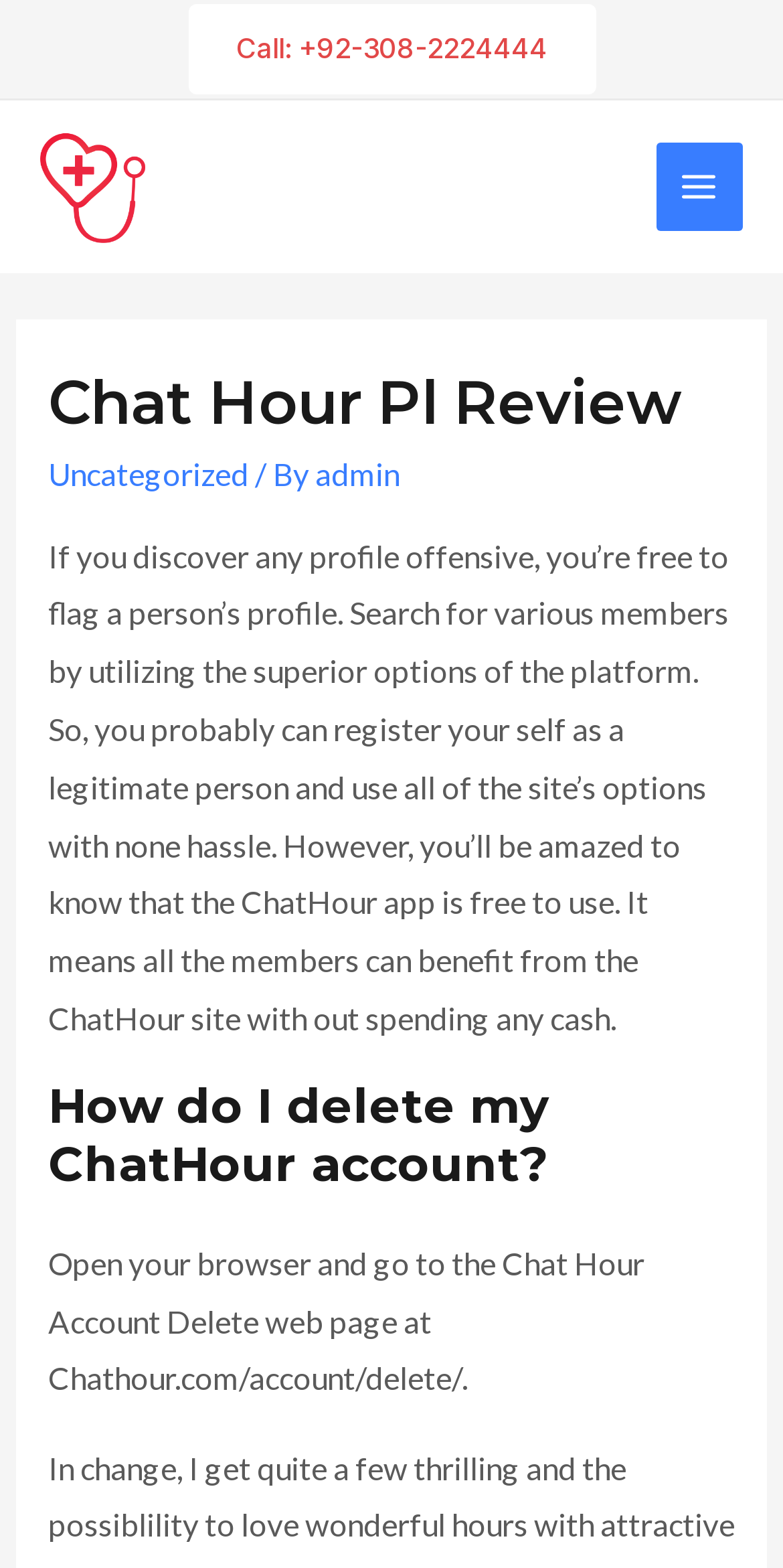Using the provided description: "Uncategorized", find the bounding box coordinates of the corresponding UI element. The output should be four float numbers between 0 and 1, in the format [left, top, right, bottom].

[0.061, 0.29, 0.318, 0.313]